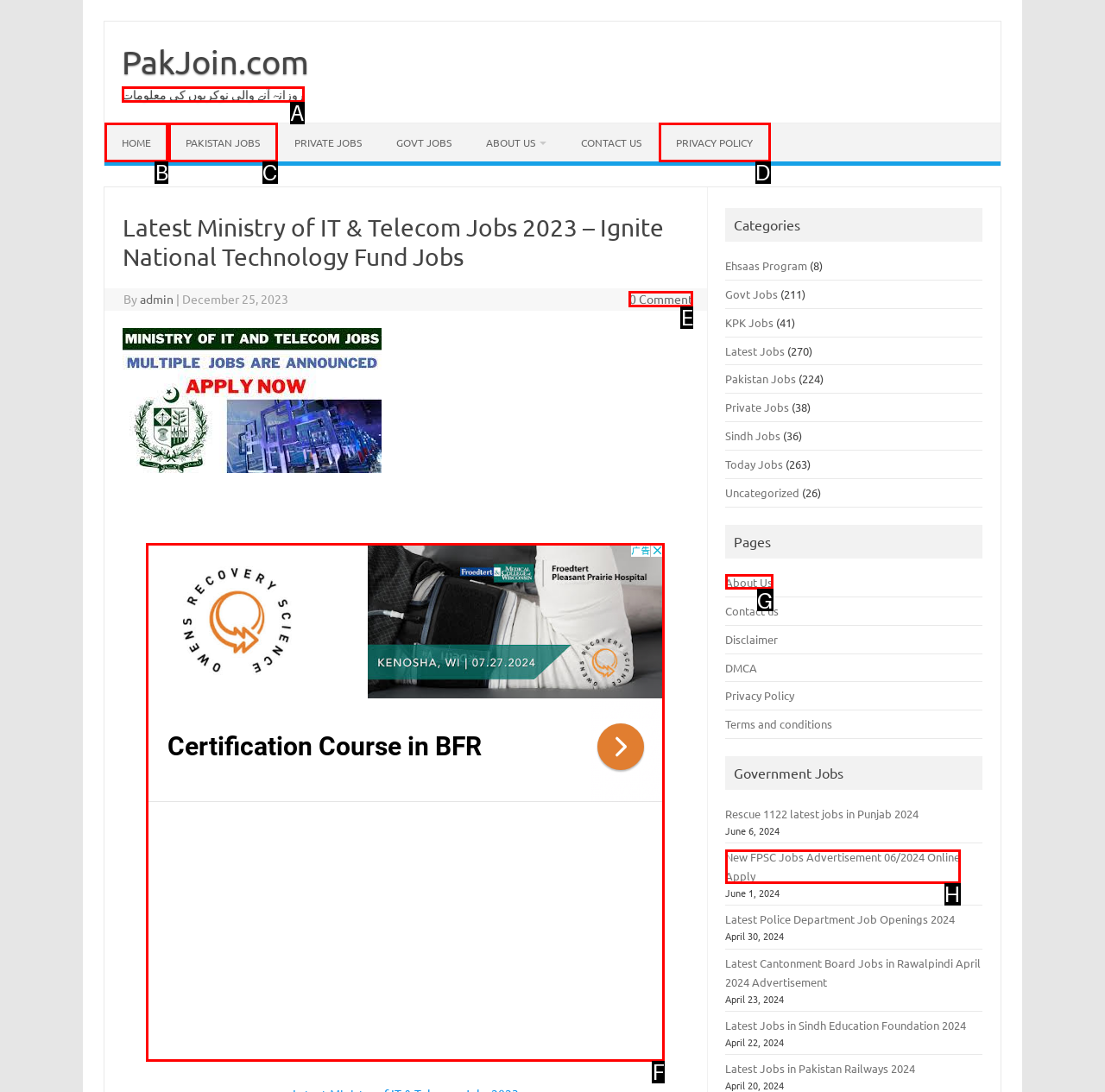Tell me the letter of the correct UI element to click for this instruction: Click on the 'HOME' link. Answer with the letter only.

B